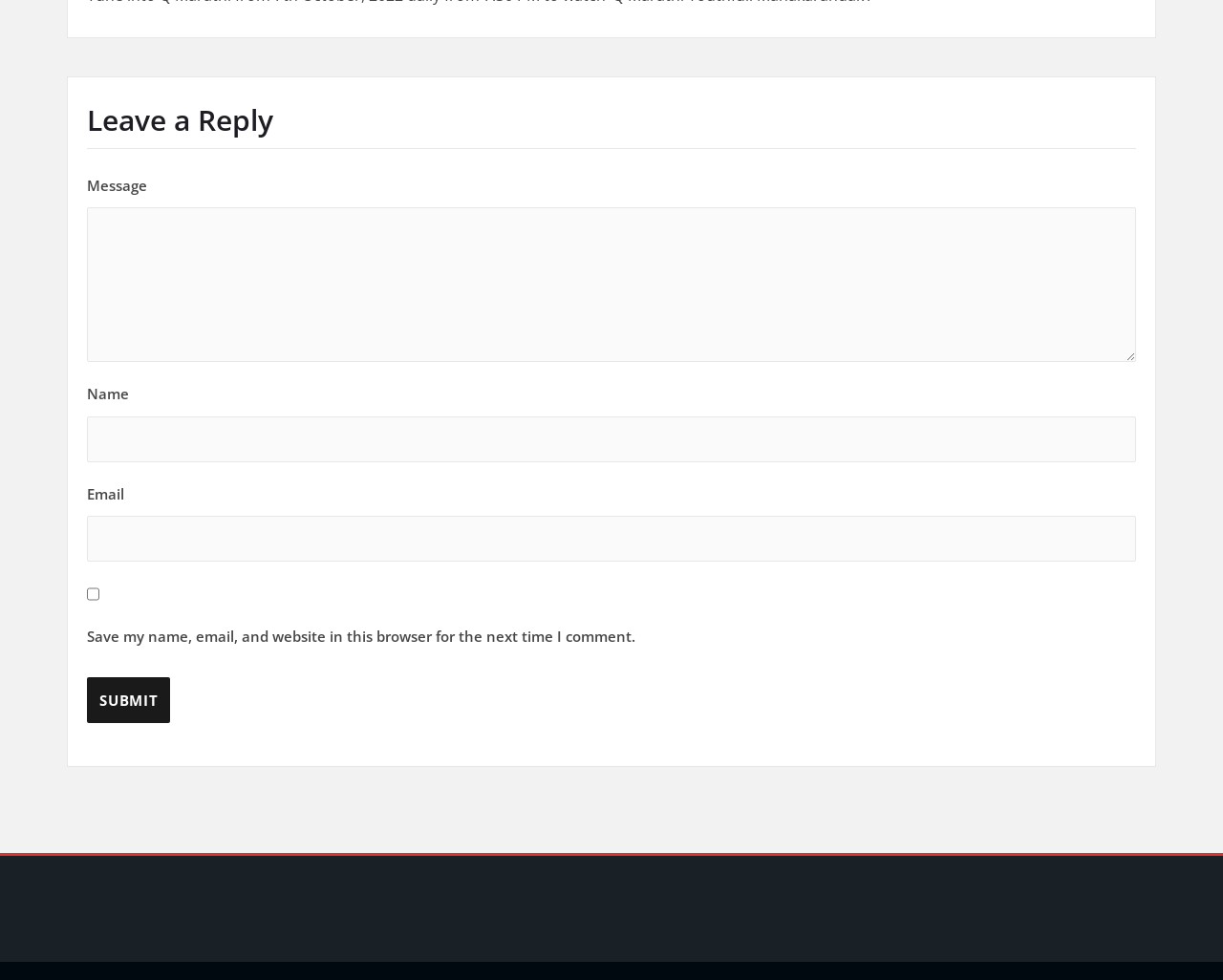Utilize the details in the image to give a detailed response to the question: What is the purpose of the text box labeled 'Message'?

The text box labeled 'Message' is located below the heading 'Leave a Reply', which suggests that it is intended for users to leave a message or comment. The presence of other form fields such as 'Name' and 'Email' further supports this conclusion.